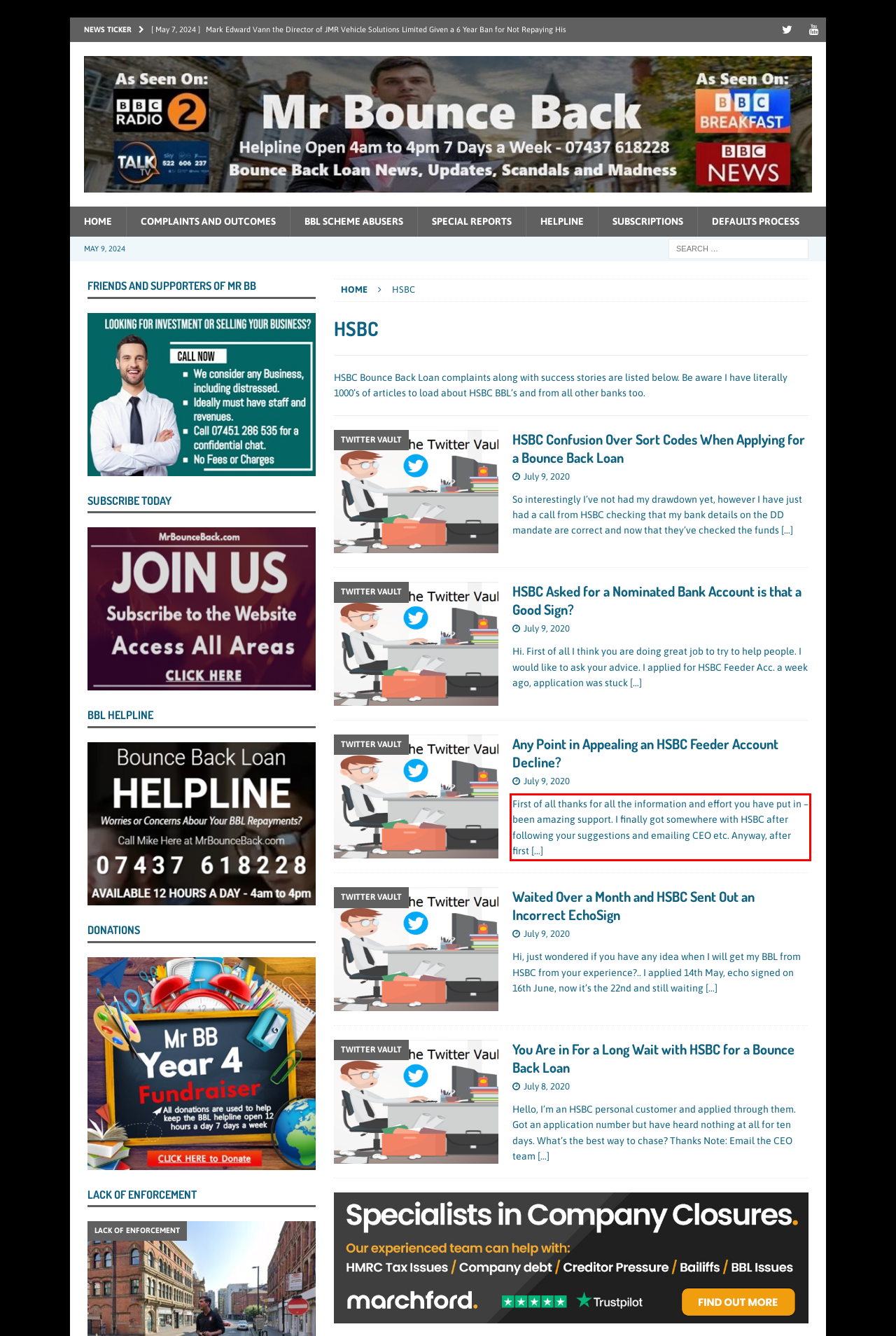You are provided with a screenshot of a webpage that includes a red bounding box. Extract and generate the text content found within the red bounding box.

First of all thanks for all the information and effort you have put in – been amazing support. I finally got somewhere with HSBC after following your suggestions and emailing CEO etc. Anyway, after first […]